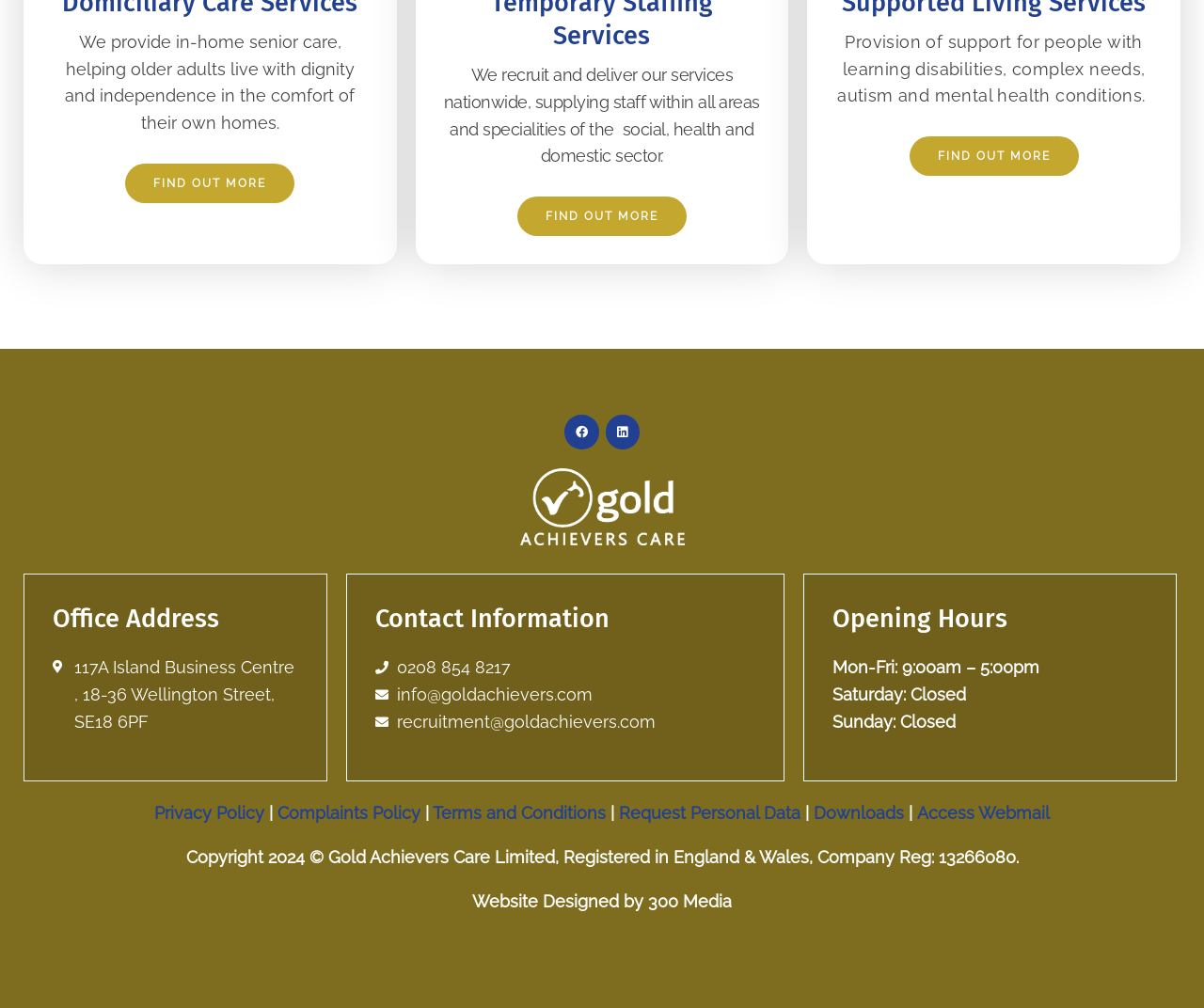Using the provided description Access Webmail, find the bounding box coordinates for the UI element. Provide the coordinates in (top-left x, top-left y, bottom-right x, bottom-right y) format, ensuring all values are between 0 and 1.

[0.762, 0.797, 0.872, 0.817]